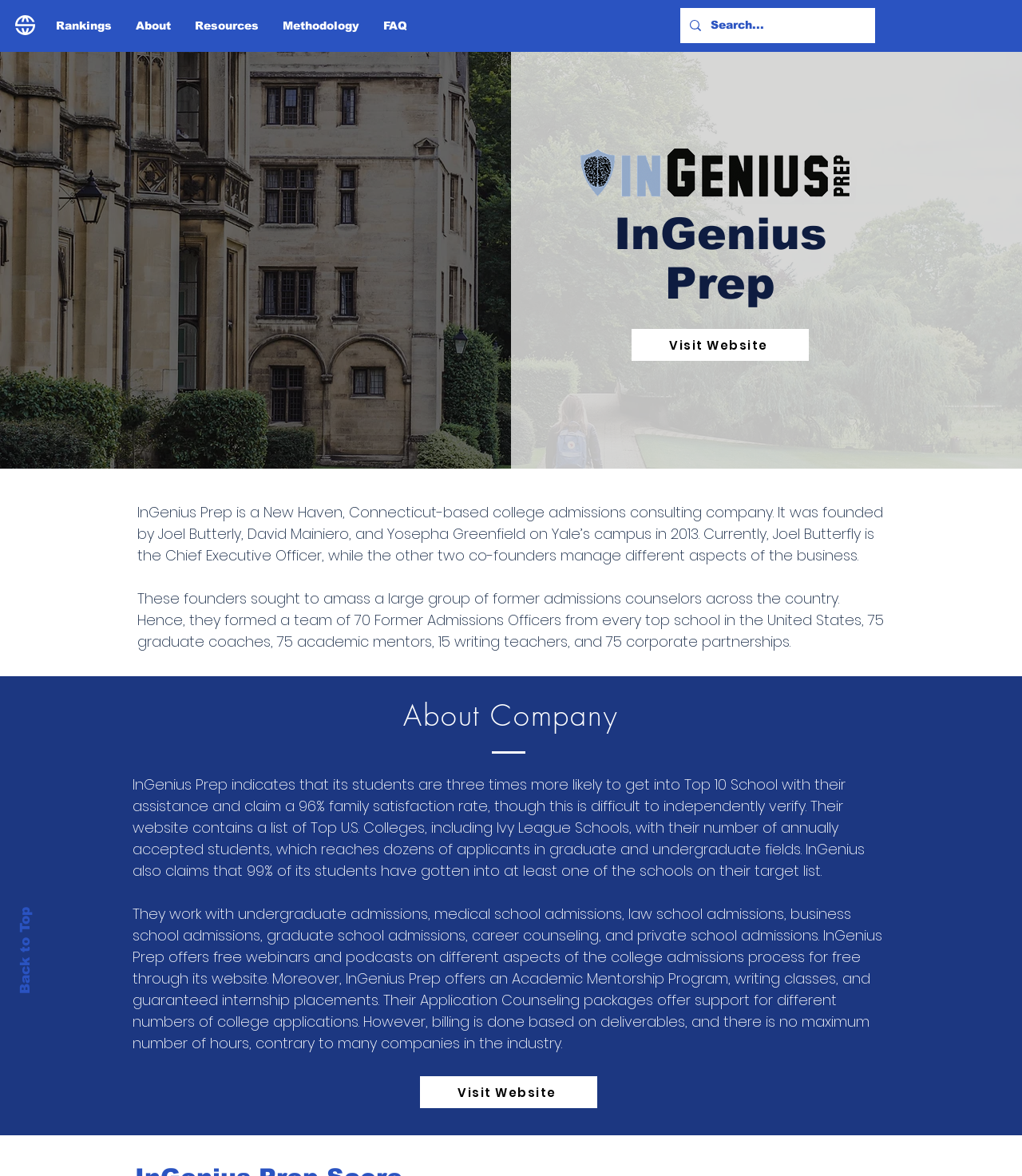Please locate the bounding box coordinates of the element that should be clicked to achieve the given instruction: "Bet on Aston Villa vs Nottingham Forest with 10Bet".

None